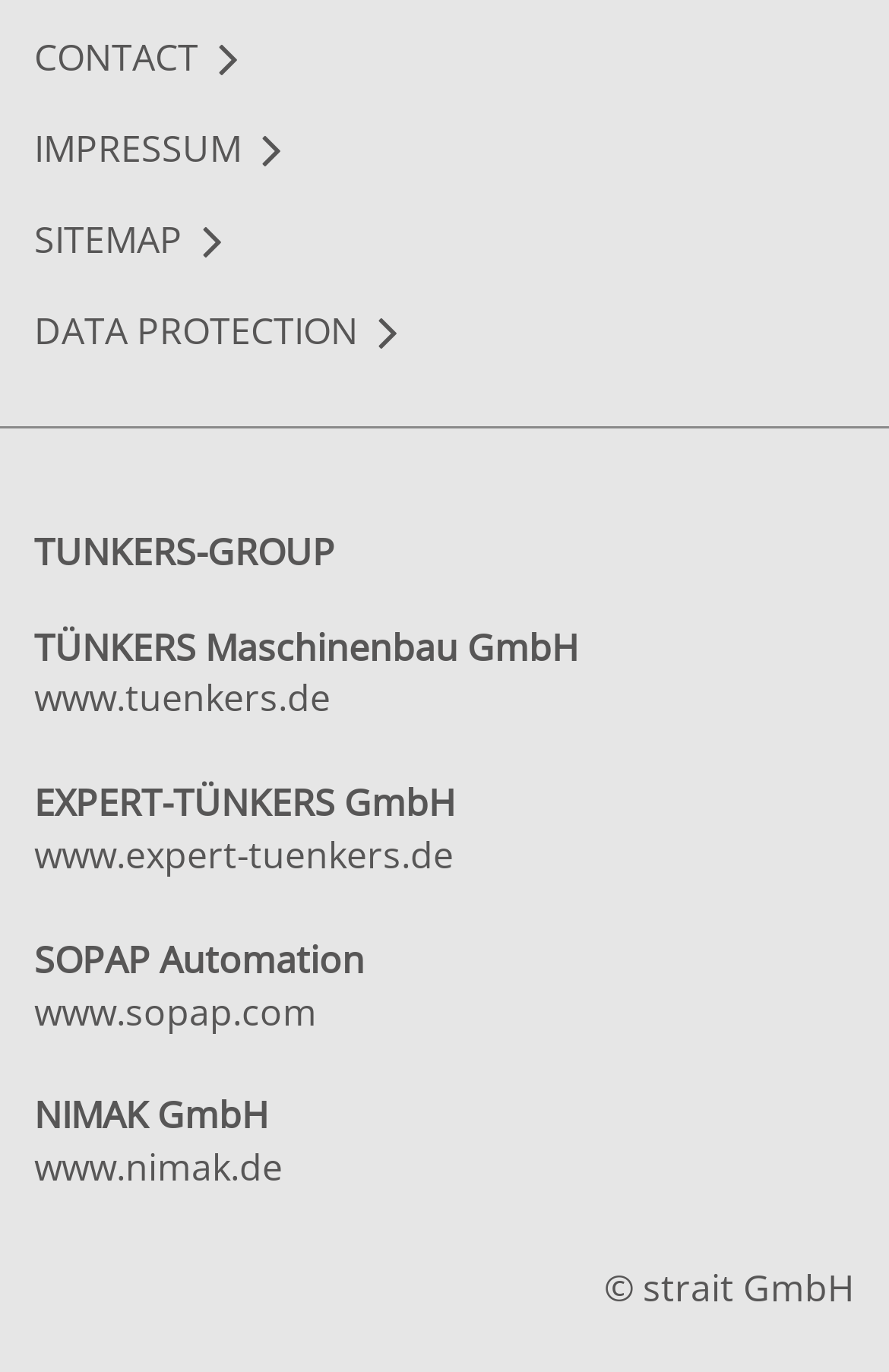Locate the bounding box of the UI element described in the following text: "Impressum".

[0.038, 0.09, 0.272, 0.126]